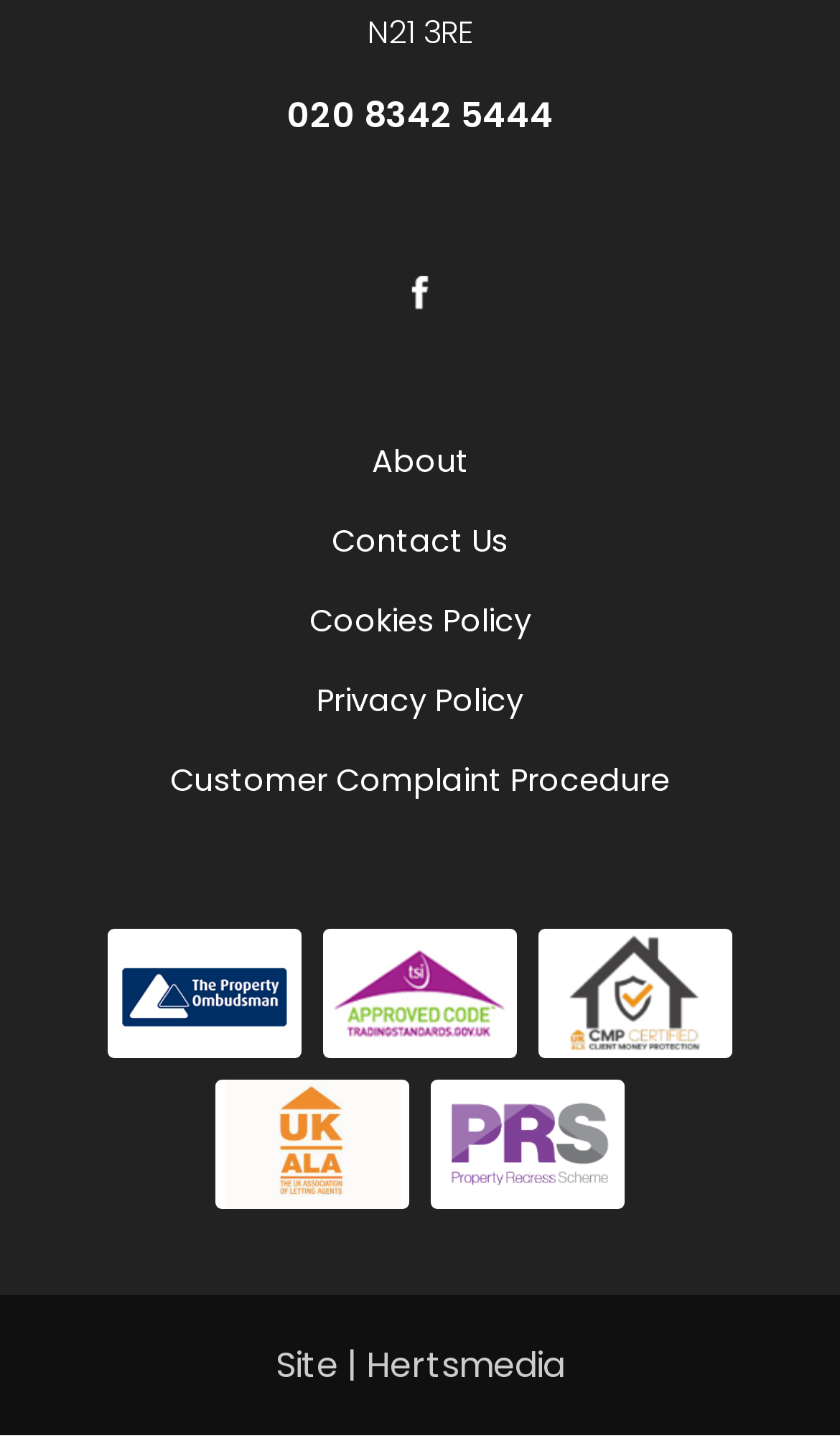Please determine the bounding box coordinates for the UI element described as: "020 8342 5444".

[0.341, 0.063, 0.659, 0.097]